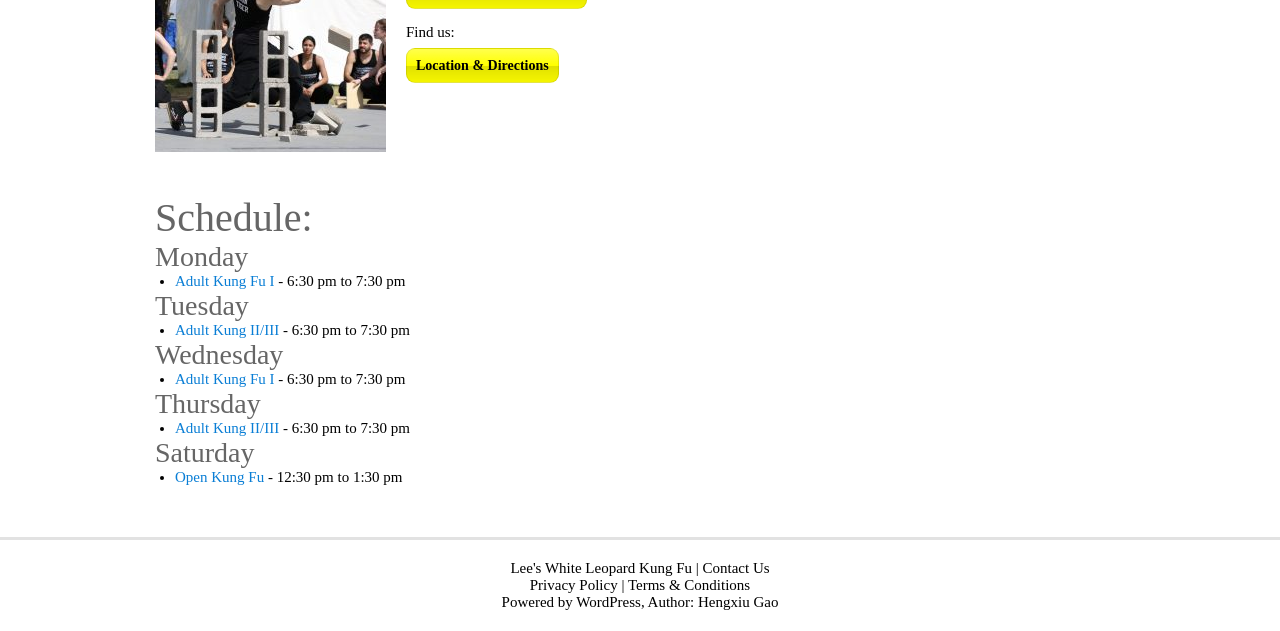Determine the bounding box coordinates of the section to be clicked to follow the instruction: "View location and directions". The coordinates should be given as four float numbers between 0 and 1, formatted as [left, top, right, bottom].

[0.317, 0.075, 0.437, 0.131]